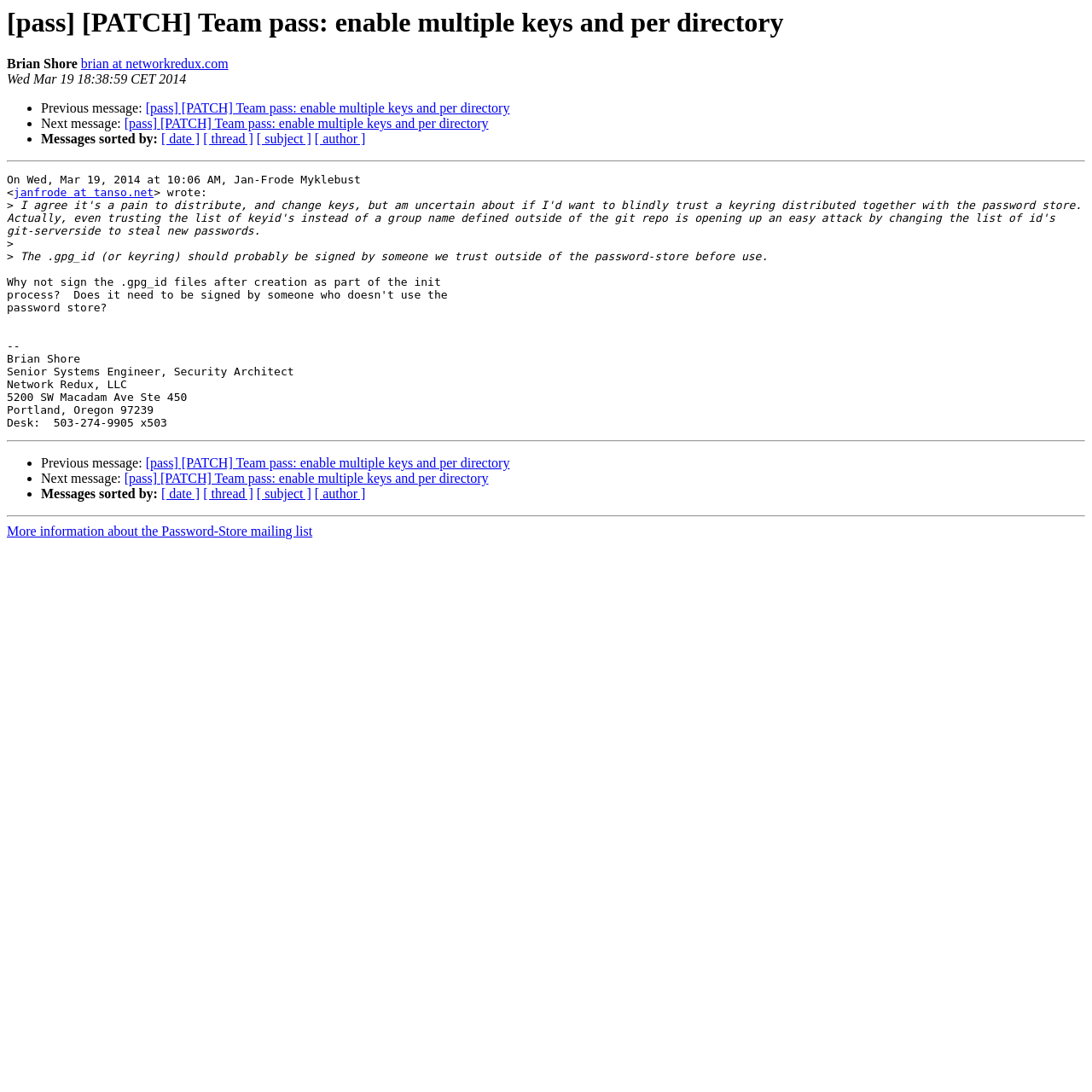Indicate the bounding box coordinates of the element that must be clicked to execute the instruction: "Visit Brian Shore's homepage". The coordinates should be given as four float numbers between 0 and 1, i.e., [left, top, right, bottom].

[0.074, 0.052, 0.209, 0.065]